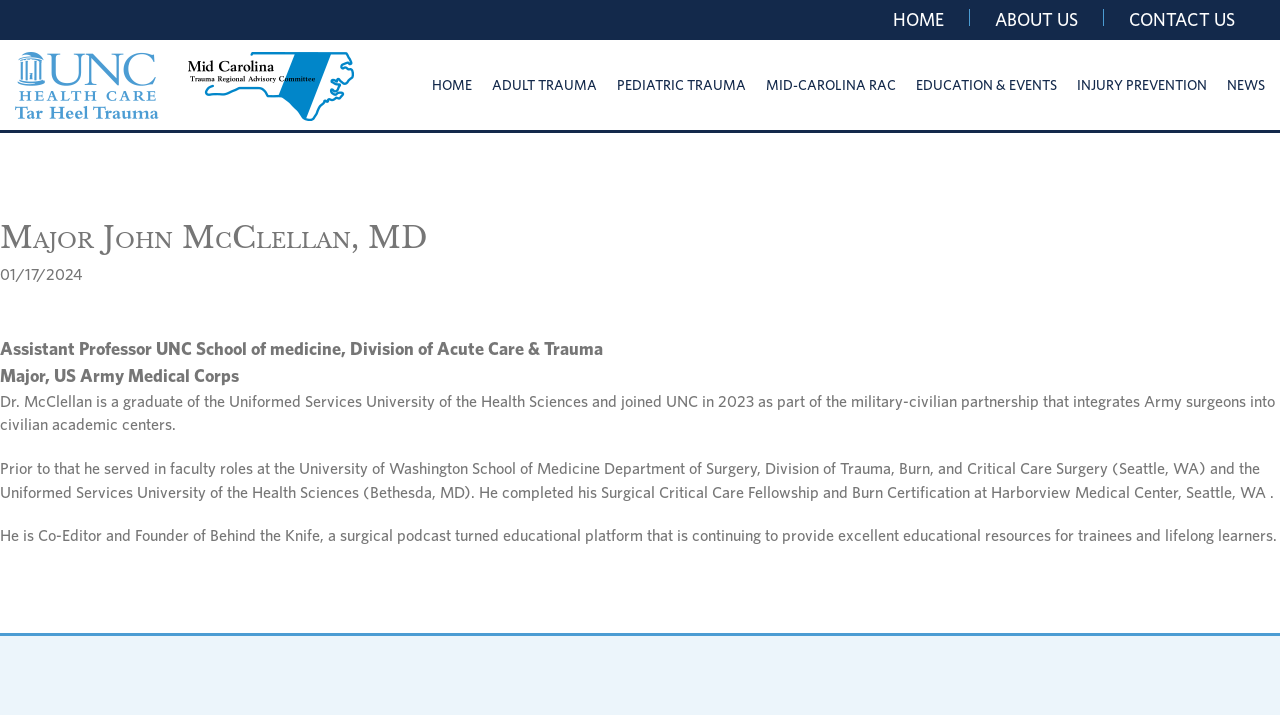What is the division of Dr. McClellan's affiliation?
Using the screenshot, give a one-word or short phrase answer.

Division of Acute Care & Trauma